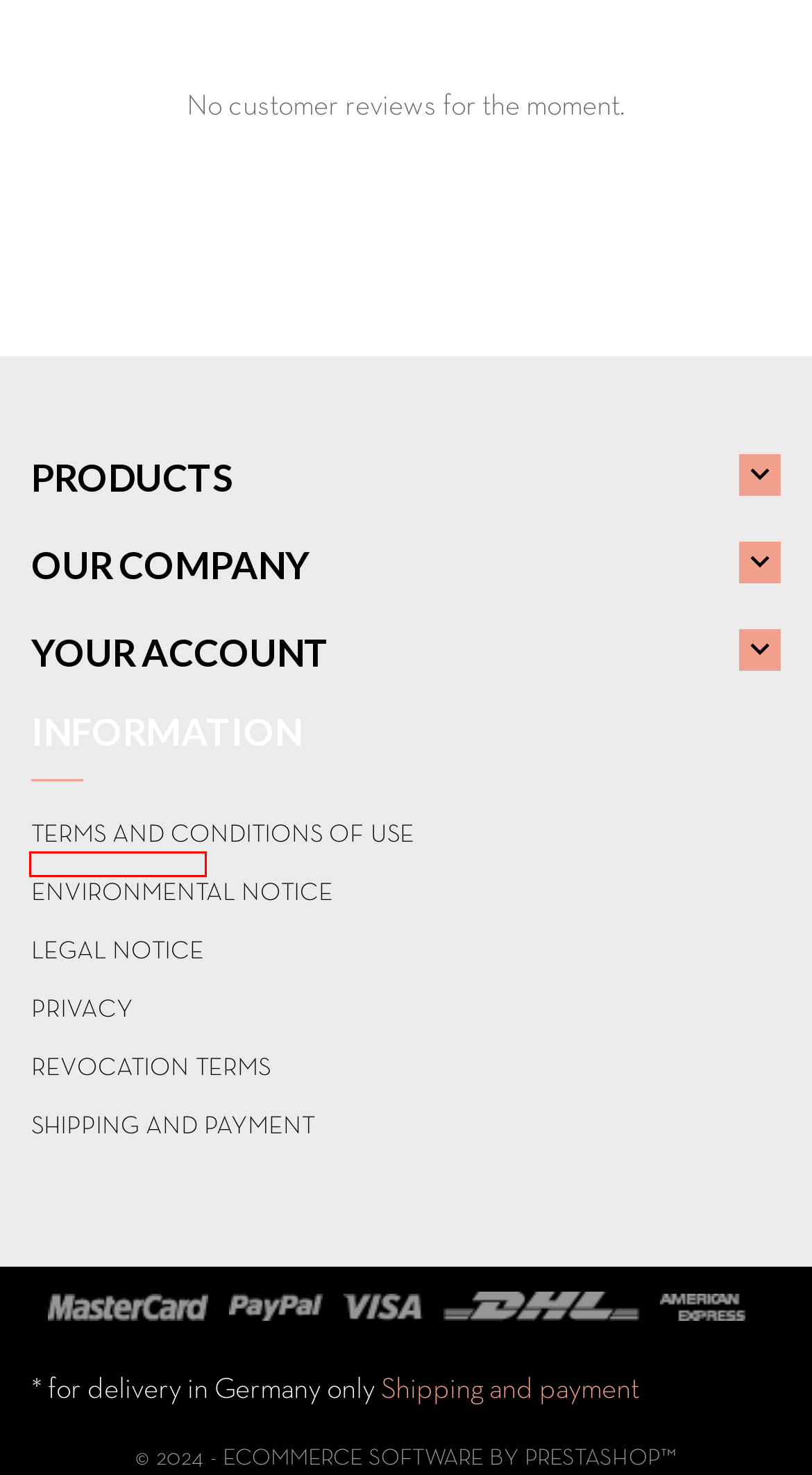A screenshot of a webpage is given with a red bounding box around a UI element. Choose the description that best matches the new webpage shown after clicking the element within the red bounding box. Here are the candidates:
A. Create an online shop easily - Ecommerce | PrestaShop
B. Terms and conditions of use
C. Shipping and payment
D. AVALON SMUDE INCENSE HERBS BY FIBER & HEART
E. Environmental notice ⚘
F. Privacy
G. Revocation terms
H. Legal Notice

H